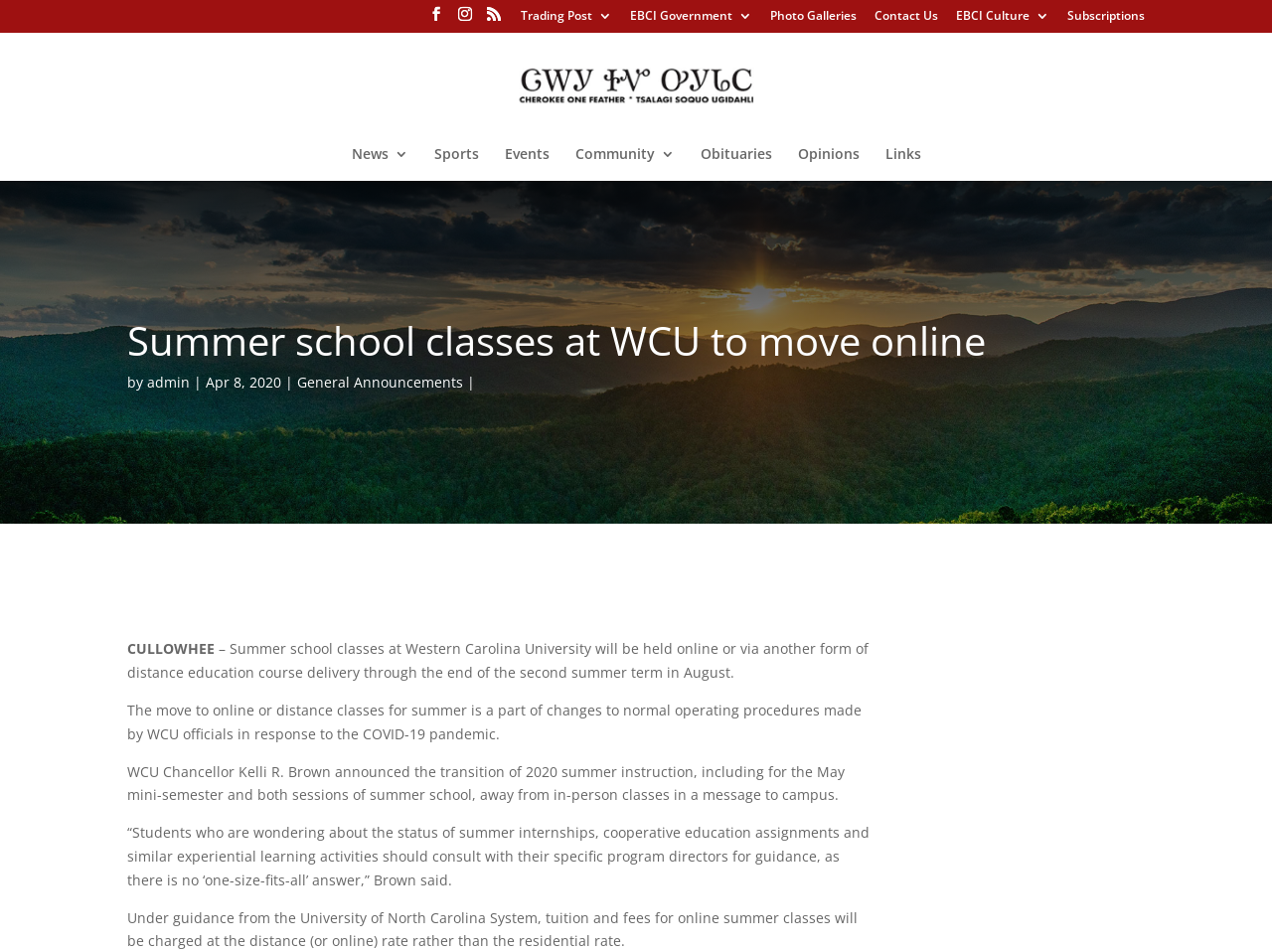What is the rate at which tuition and fees for online summer classes will be charged?
From the screenshot, supply a one-word or short-phrase answer.

Distance rate